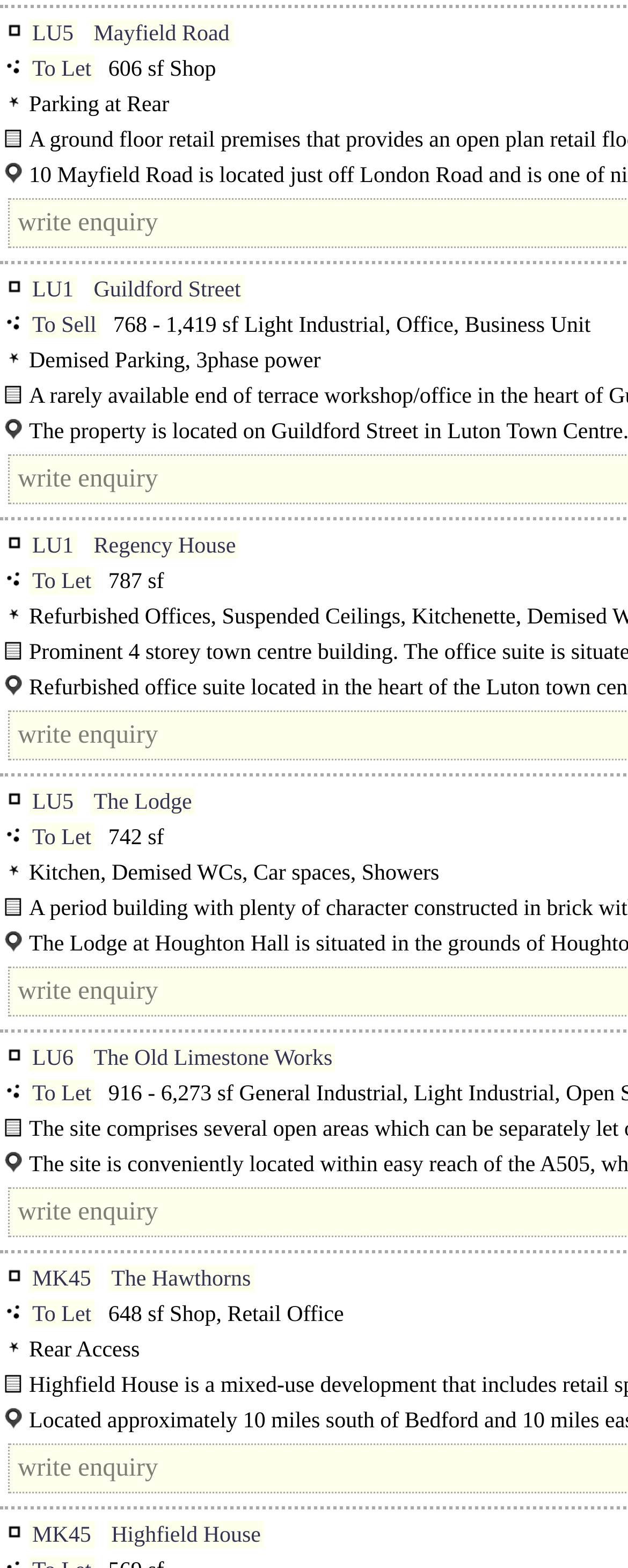Specify the bounding box coordinates of the area to click in order to execute this command: 'Visit LU1 properties'. The coordinates should consist of four float numbers ranging from 0 to 1, and should be formatted as [left, top, right, bottom].

[0.046, 0.176, 0.122, 0.195]